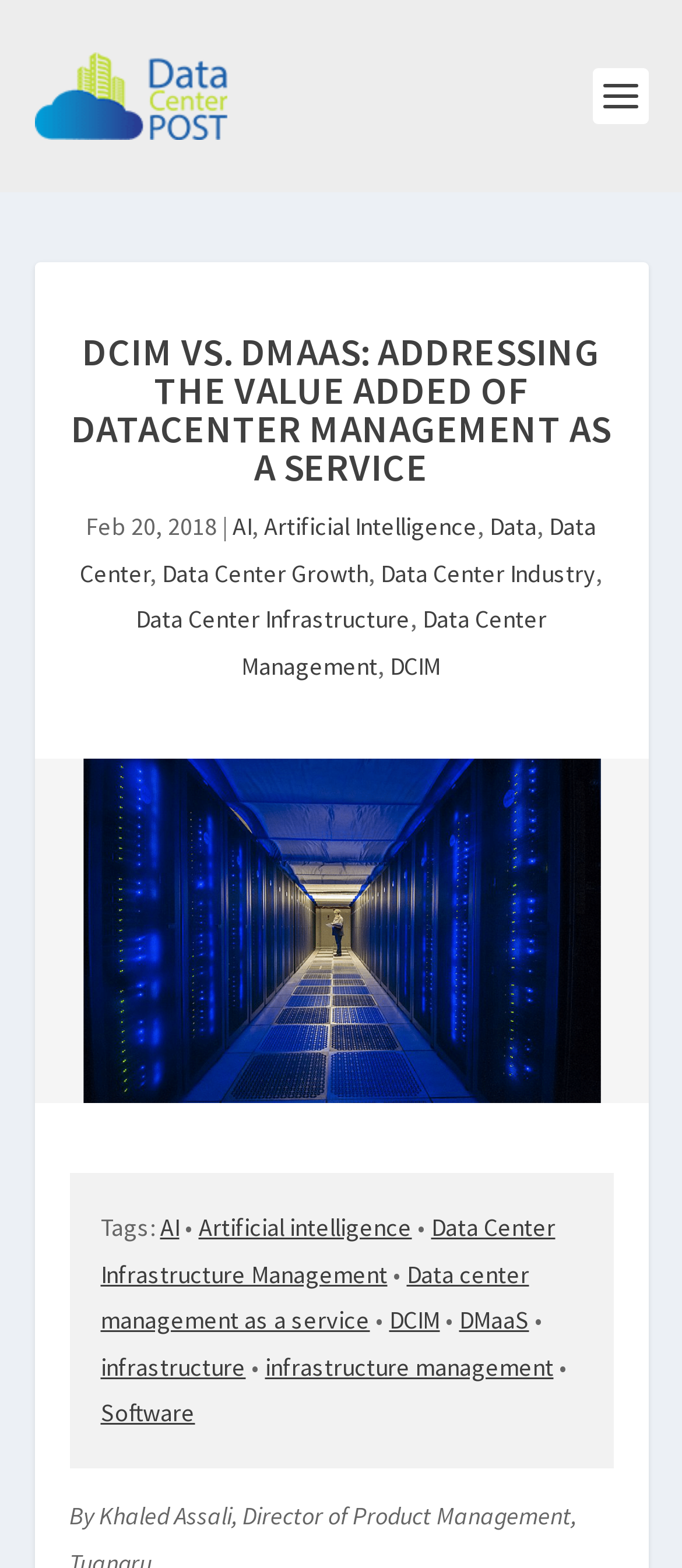Determine the bounding box coordinates of the section I need to click to execute the following instruction: "Click on the Data Center POST link". Provide the coordinates as four float numbers between 0 and 1, i.e., [left, top, right, bottom].

[0.05, 0.033, 0.332, 0.089]